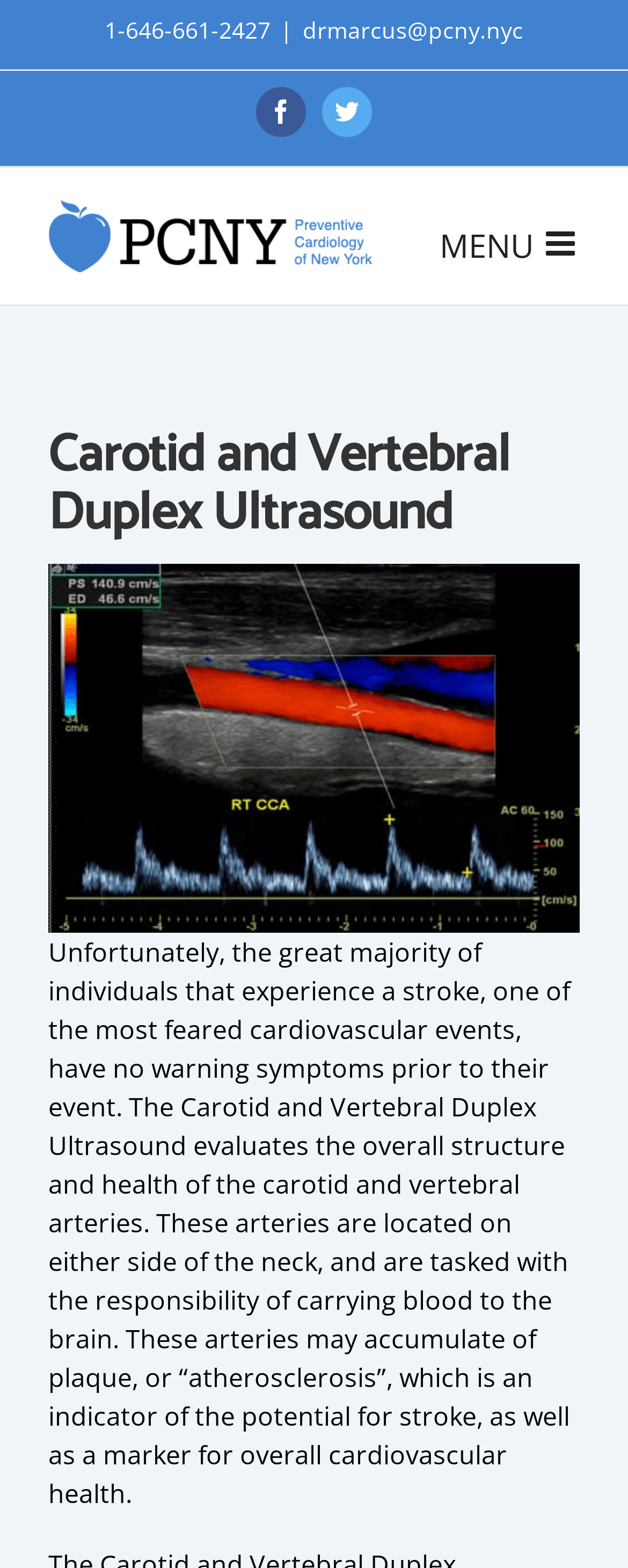Analyze the image and provide a detailed answer to the question: What is the function of the 'Toggle mobile menu' button?

I found the function of the 'Toggle mobile menu' button by looking at the link element with the bounding box coordinates [0.682, 0.145, 0.923, 0.167], which has the attribute 'expanded: False' and controls the 'mobile-menu-pcny-main-menu' element.